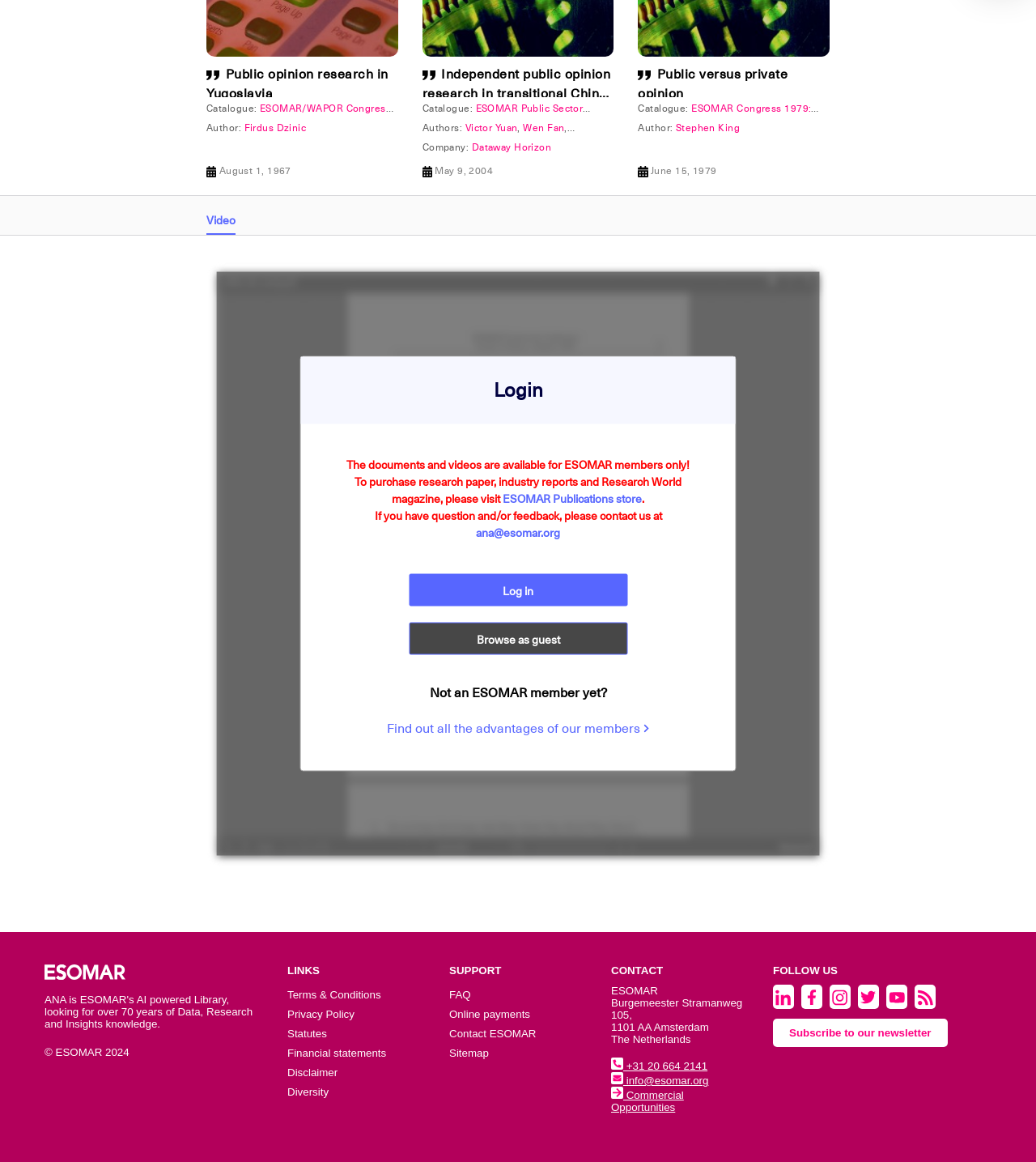Analyze the image and provide a detailed answer to the question: How can non-members purchase research papers?

Non-members can purchase research papers through the ESOMAR Publications store, as mentioned in the text 'To purchase research paper, industry reports and Research World magazine, please visit ESOMAR Publications store'.